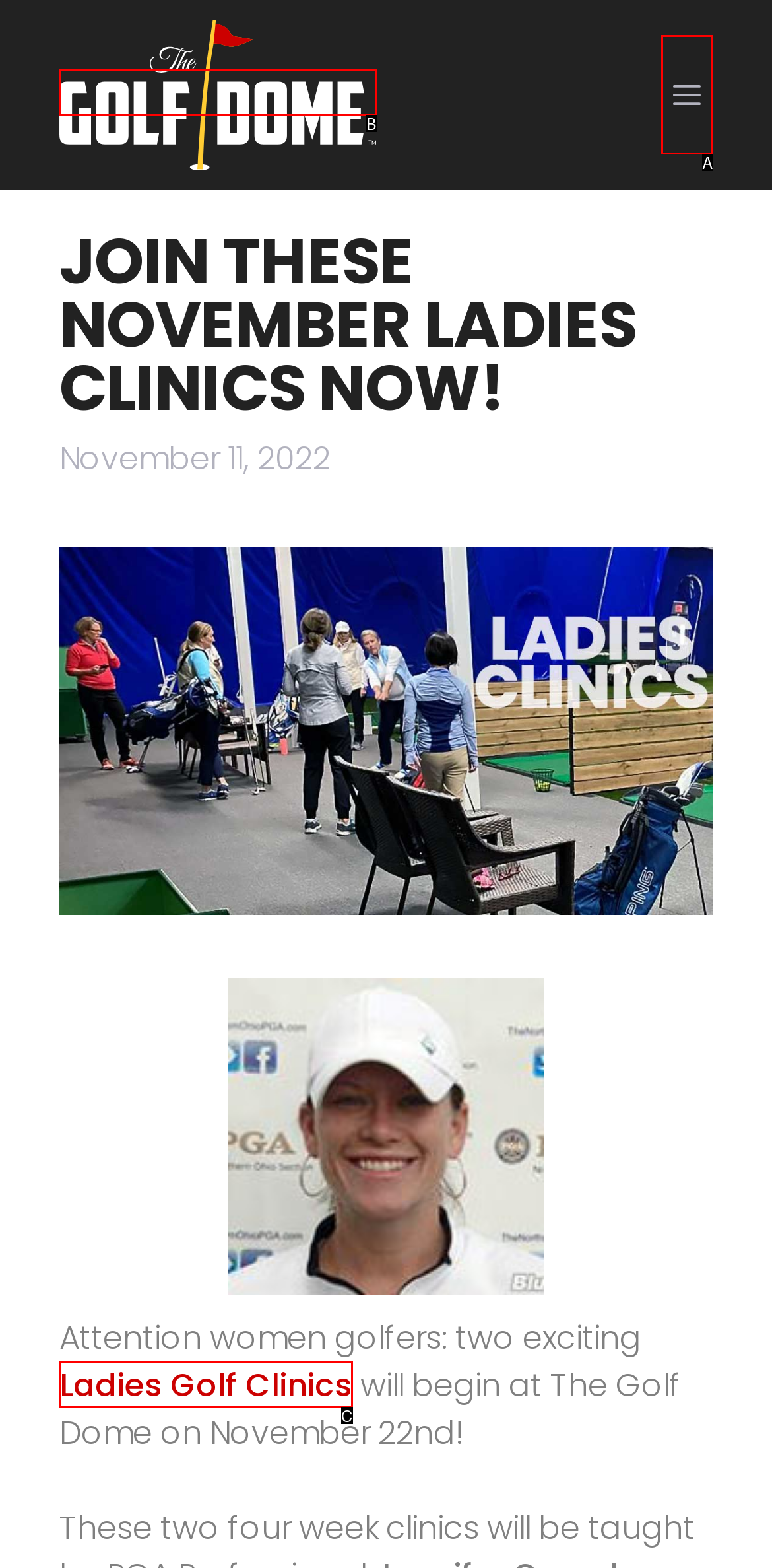Select the letter that aligns with the description: March 28, 2014. Answer with the letter of the selected option directly.

None